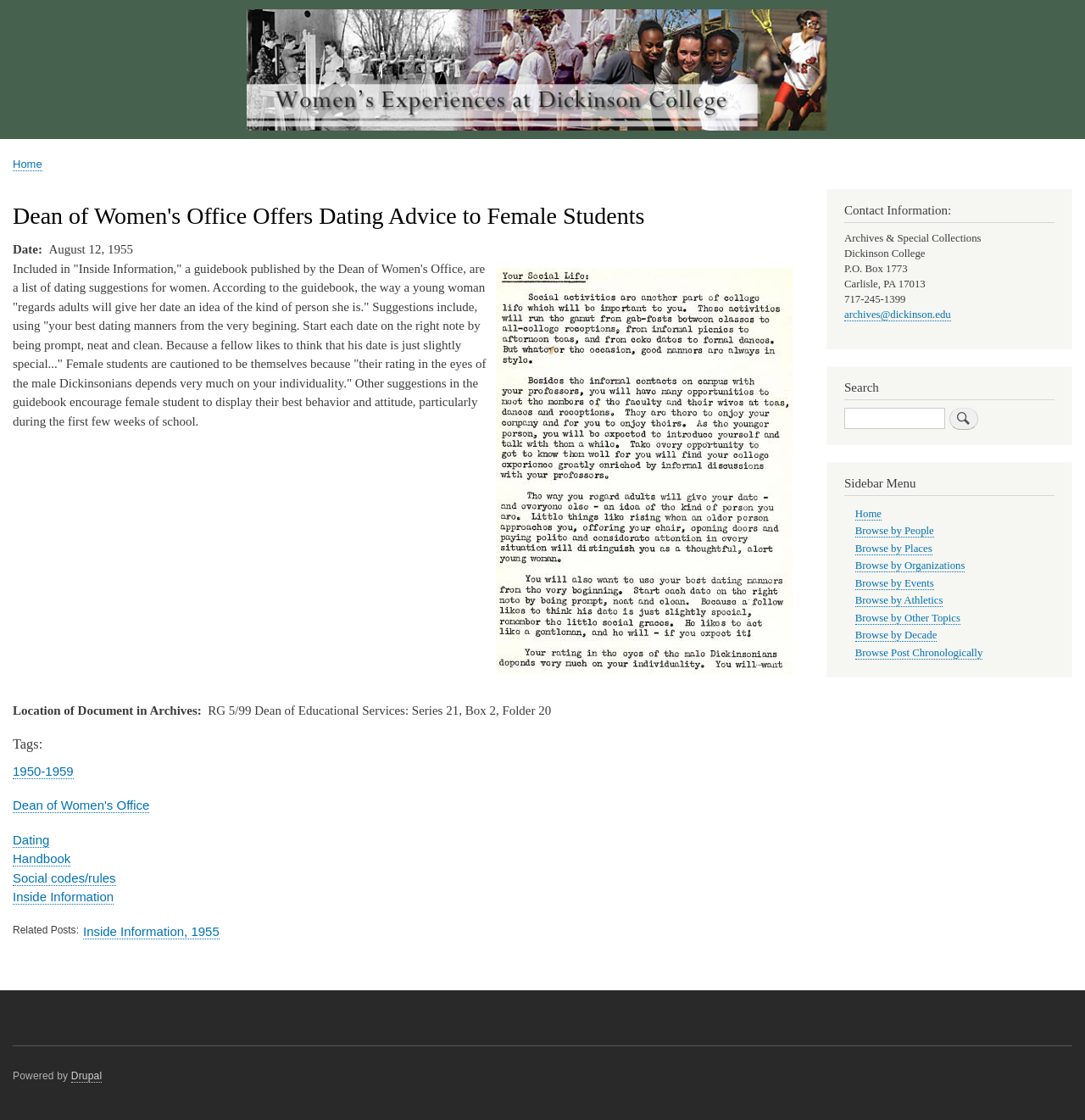Locate the bounding box coordinates of the clickable part needed for the task: "Browse by Decade".

[0.788, 0.562, 0.864, 0.573]